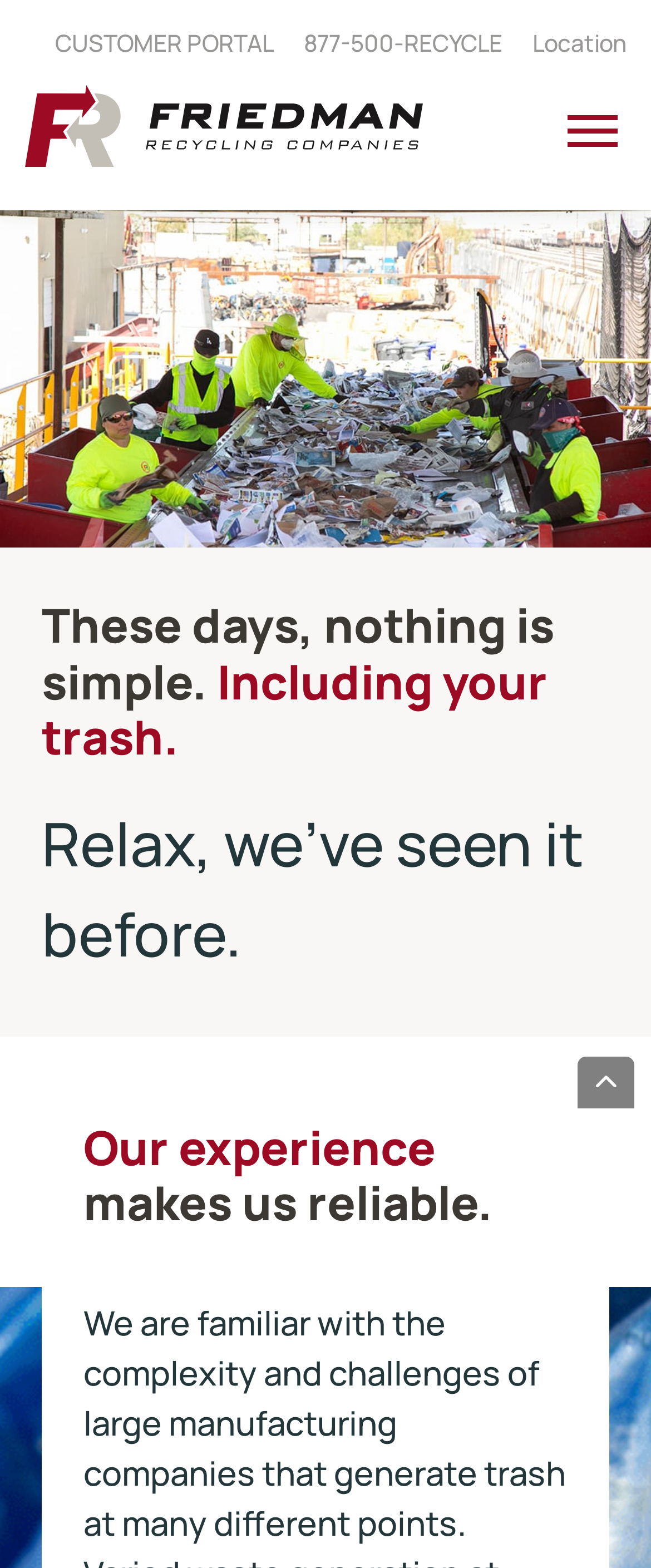What is the shape of the button in the bottom-right corner?
Please provide a detailed and comprehensive answer to the question.

The button in the bottom-right corner has a bounding box with coordinates [0.887, 0.674, 0.974, 0.707], and its description is '', which represents a circle shape.